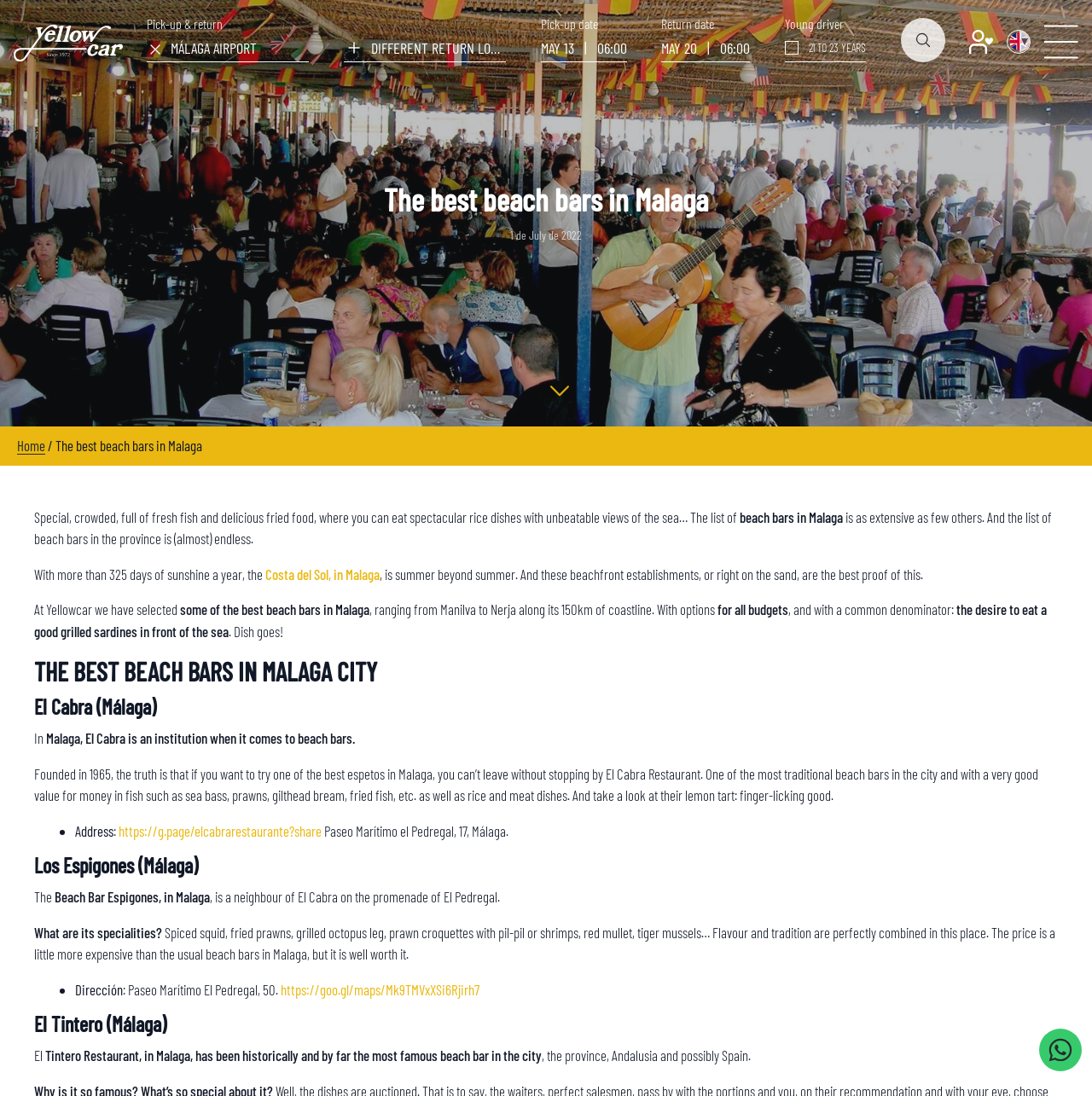Describe all the key features and sections of the webpage thoroughly.

The webpage is about the best beach bars in Malaga, Costa del Sol. At the top, there is a header section with a logo and a navigation menu. Below the header, there is a section with a search bar and several buttons, including "MÁLAGA AIRPORT" and "DIFFERENT RETURN LOCATION", which suggests that the webpage is related to travel or car rental.

The main content of the webpage is divided into sections, each describing a specific beach bar in Malaga. The first section is an introduction, which explains that the Costa del Sol has a wide range of beach bars and that the webpage will list some of the best ones.

The first beach bar listed is El Cabra, which is described as an institution in Malaga. The text explains that El Cabra has been around since 1965 and is known for its delicious espetos and seafood dishes. There is also a link to the restaurant's Google page and its address is provided.

The next section is about Los Espigones, another beach bar in Malaga. The text describes the bar's specialties, including spiced squid and grilled octopus leg, and mentions that the prices are a bit higher than usual but worth it.

The third section is about El Tintero, which is described as the most famous beach bar in Malaga and possibly Spain. The text explains that El Tintero has been around for a long time and is known for its high-quality food and drinks.

Throughout the webpage, there are several images, including icons and logos, but no large images or photos of the beach bars. The layout is clean and easy to read, with clear headings and concise text.